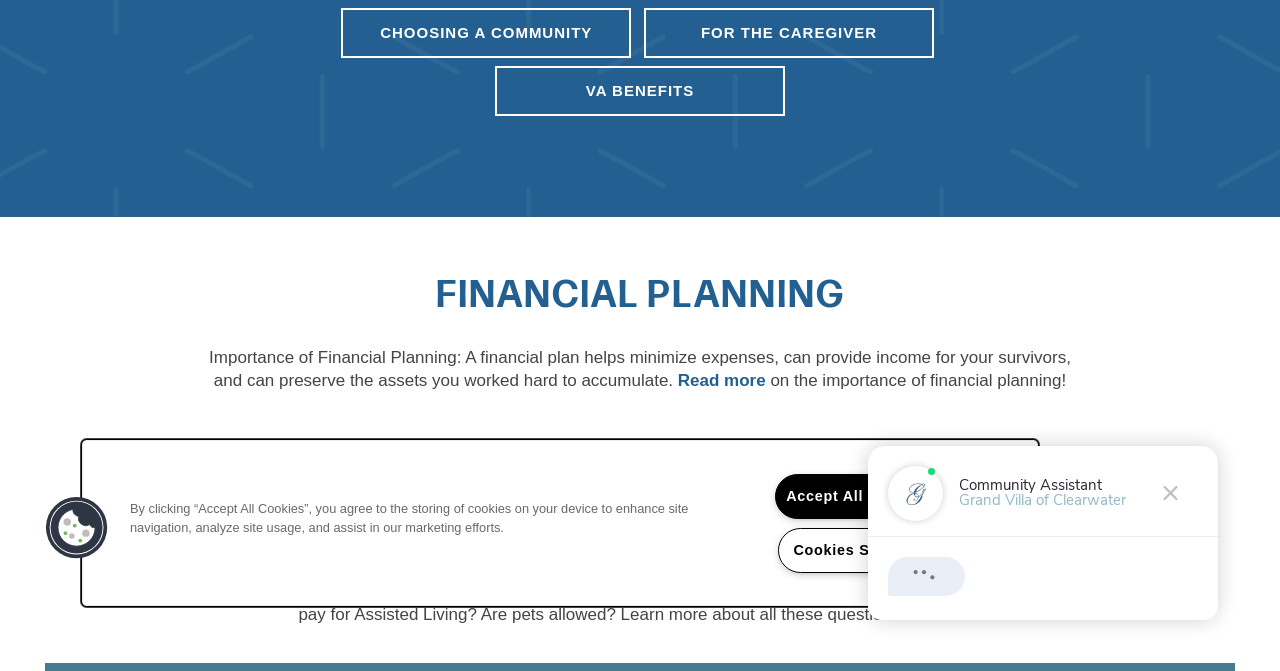Using the element description Reviews, predict the bounding box coordinates for the UI element. Provide the coordinates in (top-left x, top-left y, bottom-right x, bottom-right y) format with values ranging from 0 to 1.

[0.0, 0.559, 1.0, 0.663]